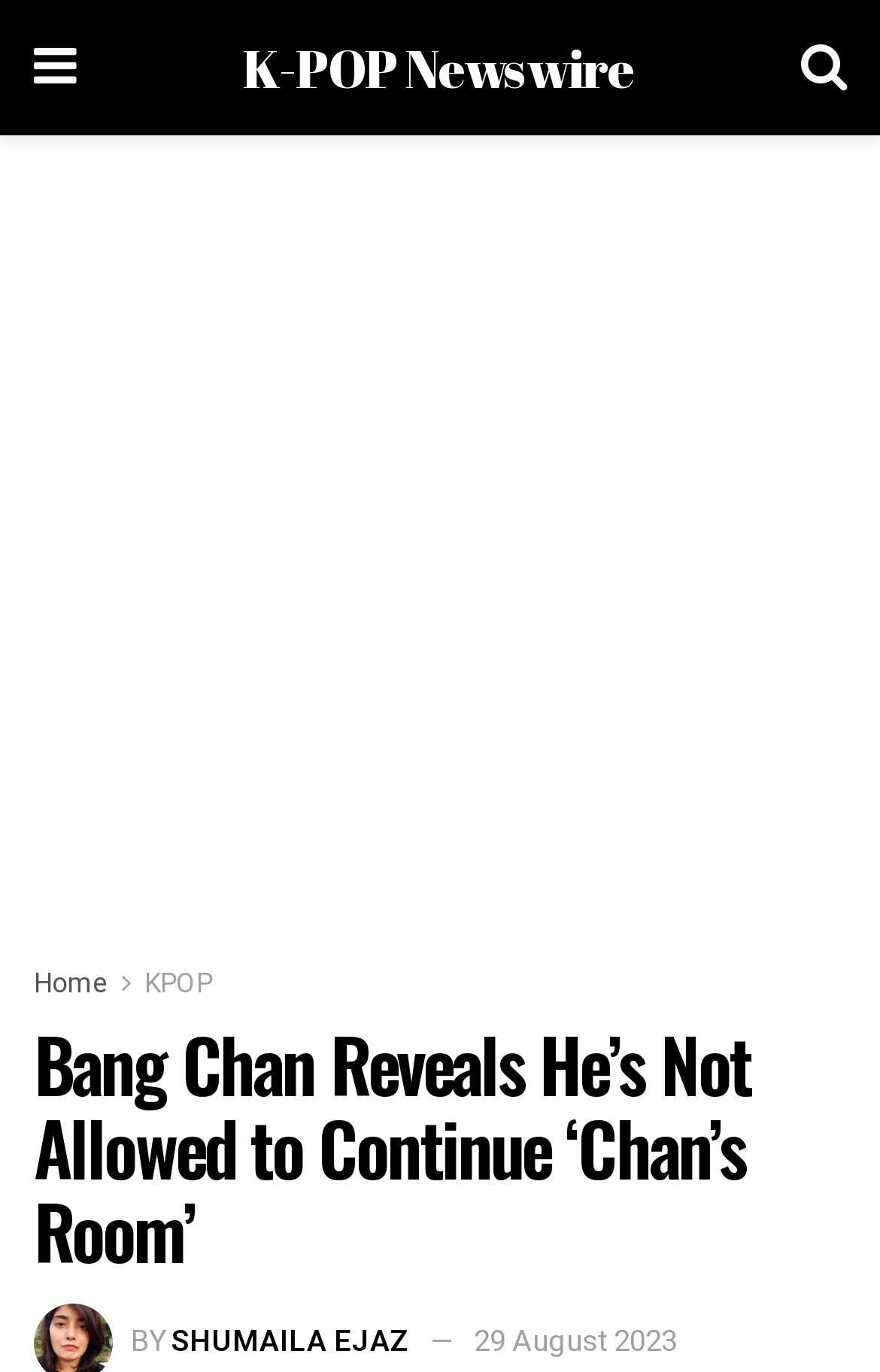What is the category of news on this webpage?
Using the image provided, answer with just one word or phrase.

K-POP